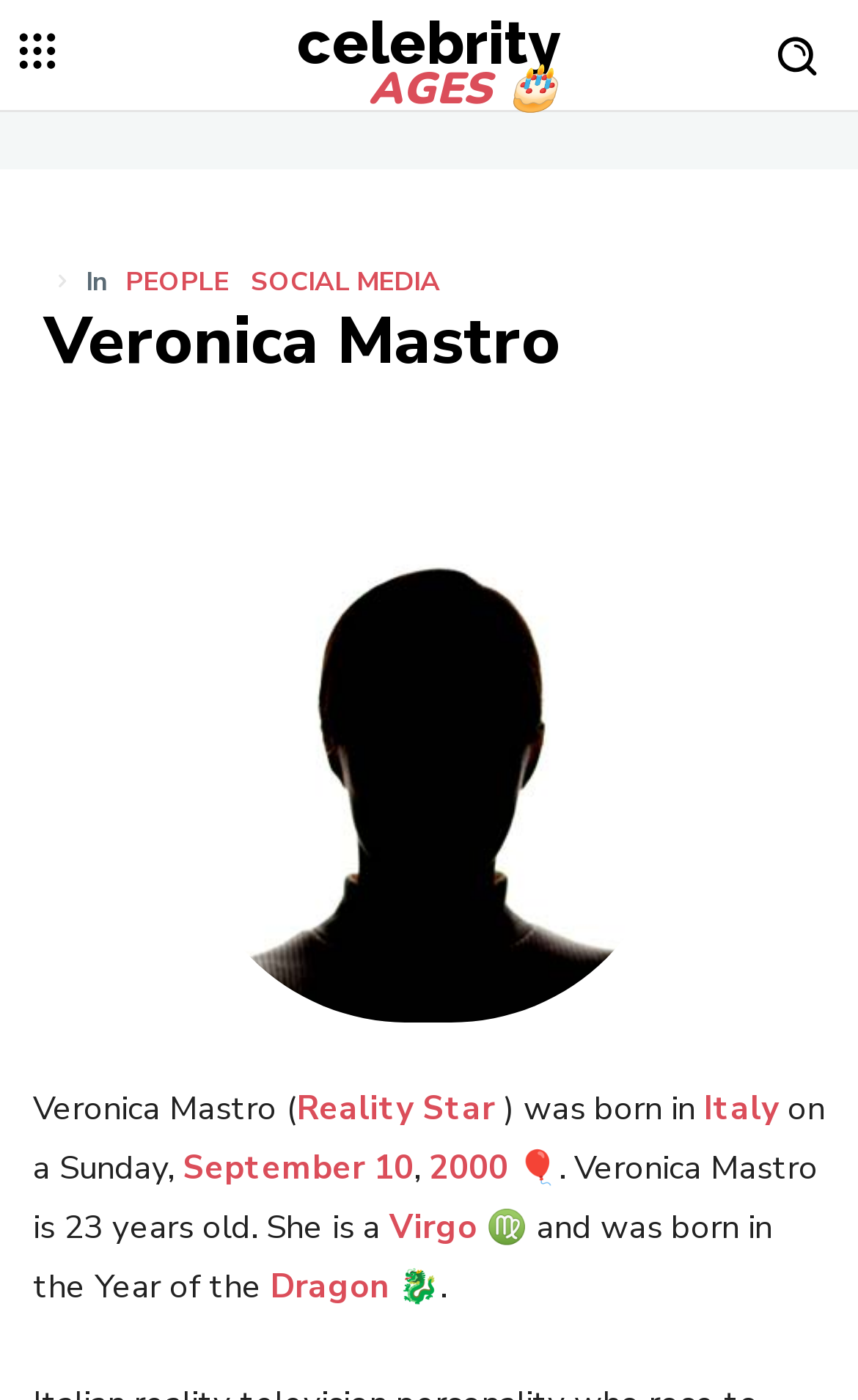What is Veronica Mastro's zodiac sign?
Refer to the image and give a detailed answer to the question.

I found the answer by looking at the text description of Veronica Mastro's bio, where it says 'She is a Virgo ♍ and was born in the Year of the Dragon 🐉'.